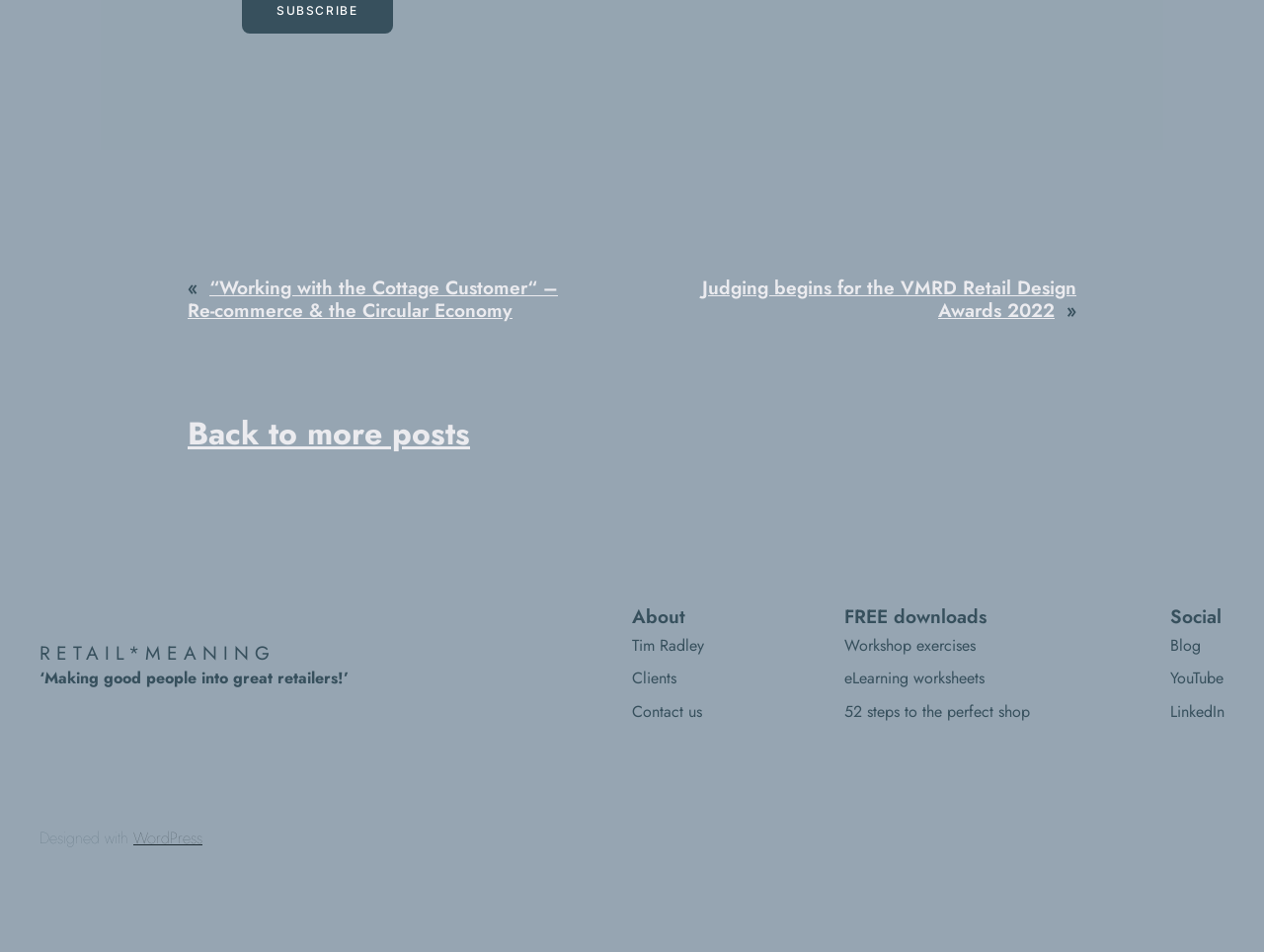What is the platform used to design the website?
Provide a detailed answer to the question, using the image to inform your response.

I found the platform used to design the website by looking at the link element with the text 'WordPress' at the bottom of the webpage.